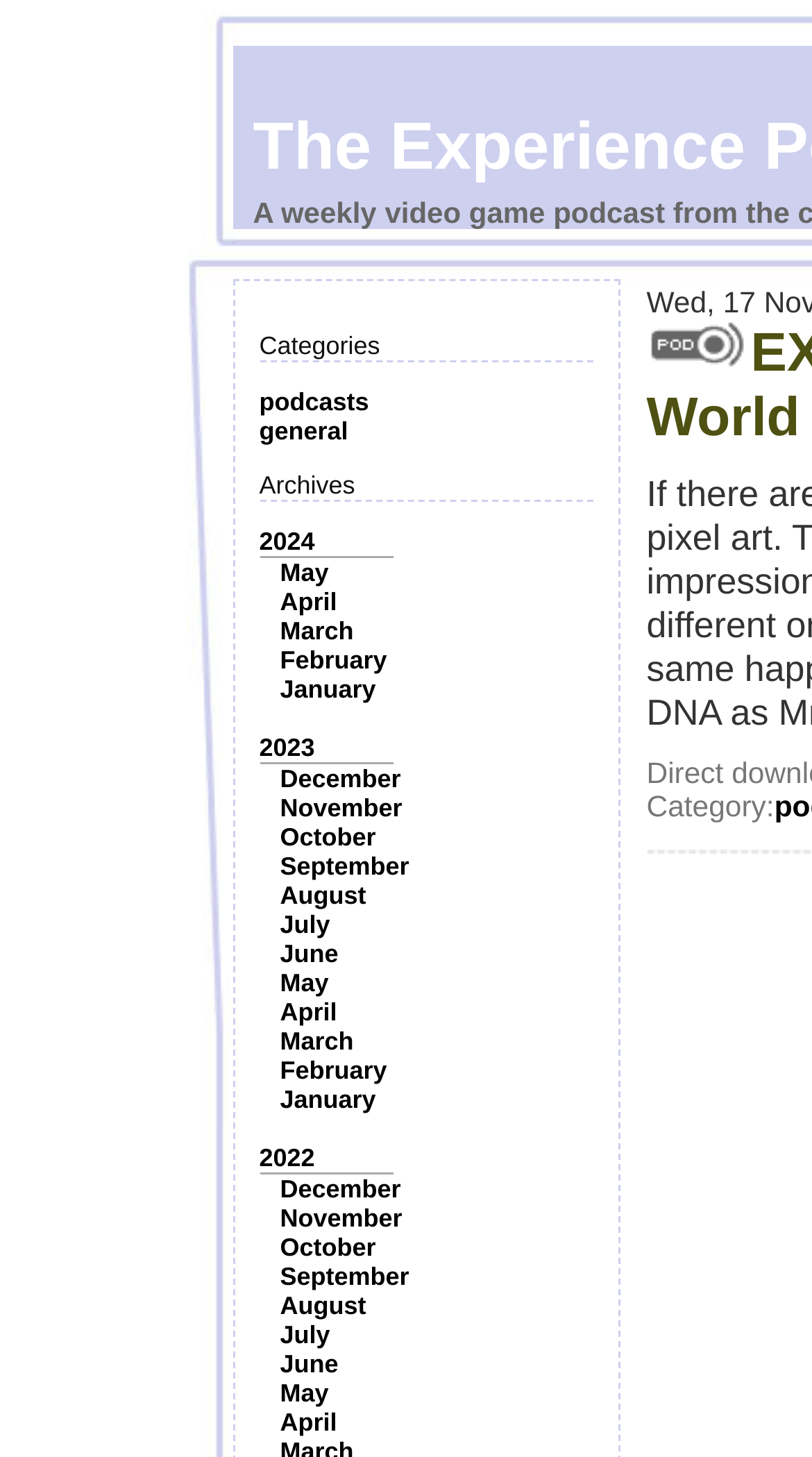Describe all the visual and textual components of the webpage comprehensively.

The webpage appears to be a podcast archive page. At the top, there is a title "The Experience Points Podcast : EXP Podcast #643: Eastward to Jurassic World Evolution 2". Below the title, there are two sections: "Categories" and "Archives". 

The "Categories" section contains two links, "podcasts" and "general", positioned side by side. 

The "Archives" section is more extensive, with a list of years and months. The years, from top to bottom, are 2024, 2023, and 2022. Each year is followed by a list of months, with the most recent months at the top. The months are represented by links, and they are arranged in a vertical column. 

To the right of the "Archives" section, there is an image, positioned near the top of the page. Below the image, there is a label "Category:", which suggests that the image might be related to a specific podcast category.